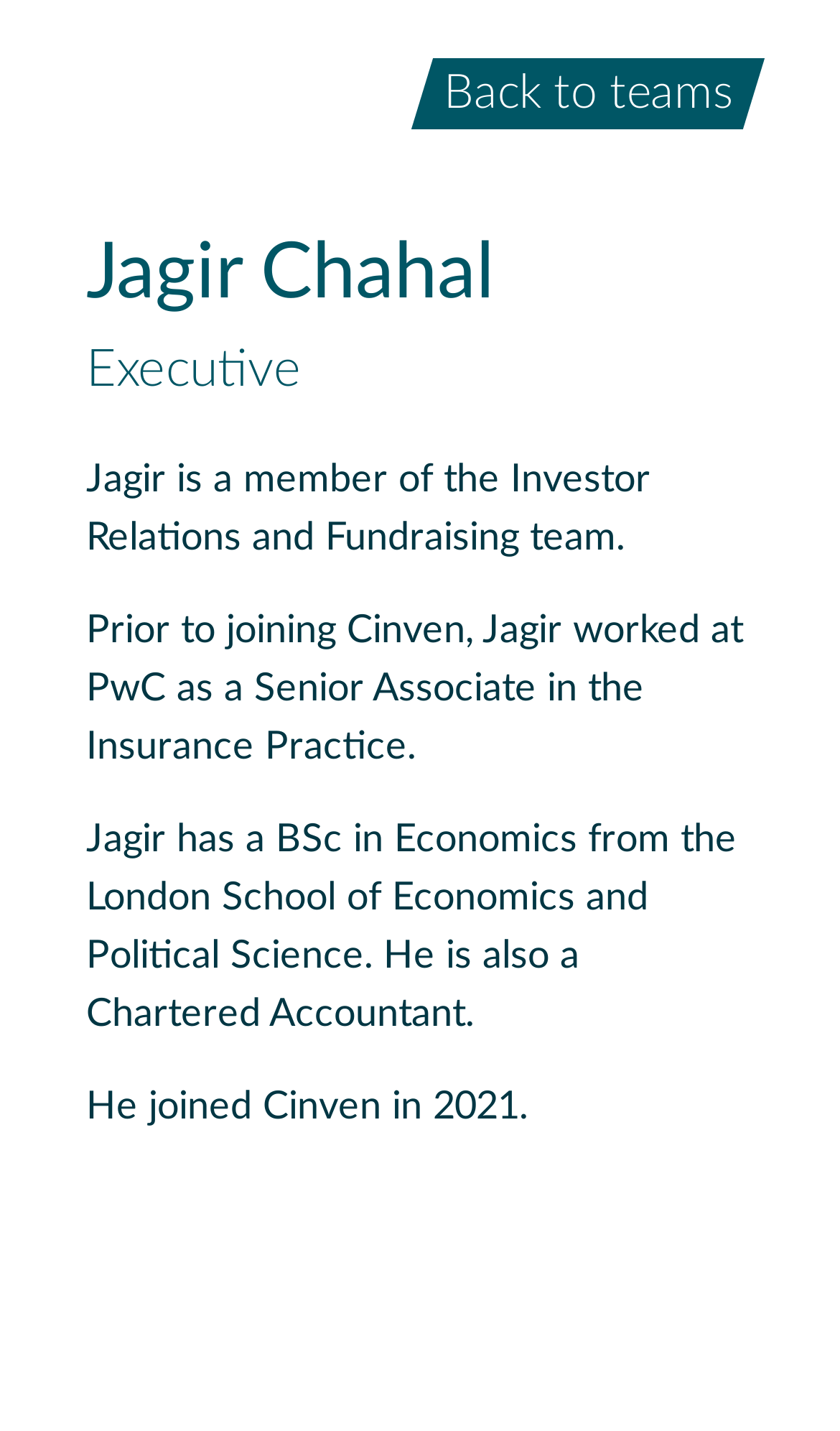Locate the bounding box coordinates of the item that should be clicked to fulfill the instruction: "Learn about Cinven's sustainability disclosure".

[0.038, 0.557, 0.613, 0.593]